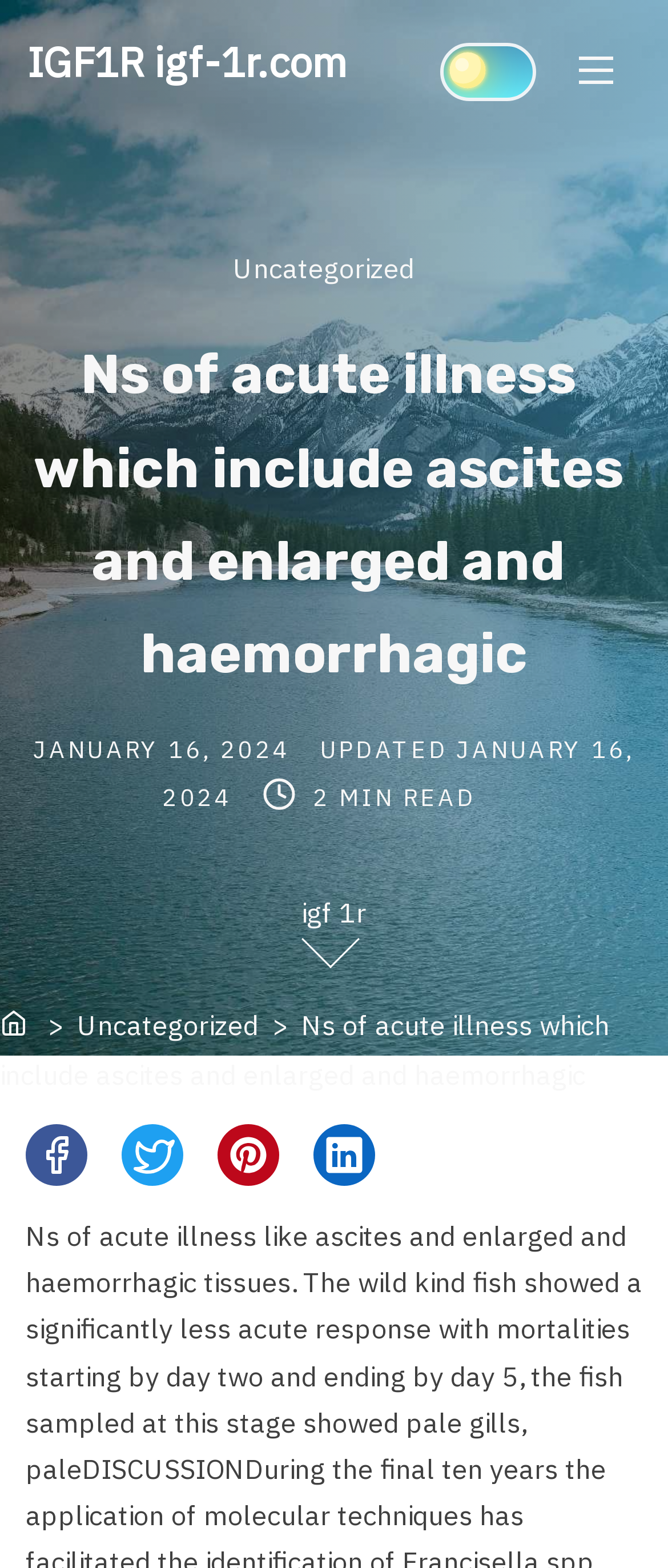Bounding box coordinates are specified in the format (top-left x, top-left y, bottom-right x, bottom-right y). All values are floating point numbers bounded between 0 and 1. Please provide the bounding box coordinate of the region this sentence describes: igf 1r

[0.038, 0.567, 0.962, 0.592]